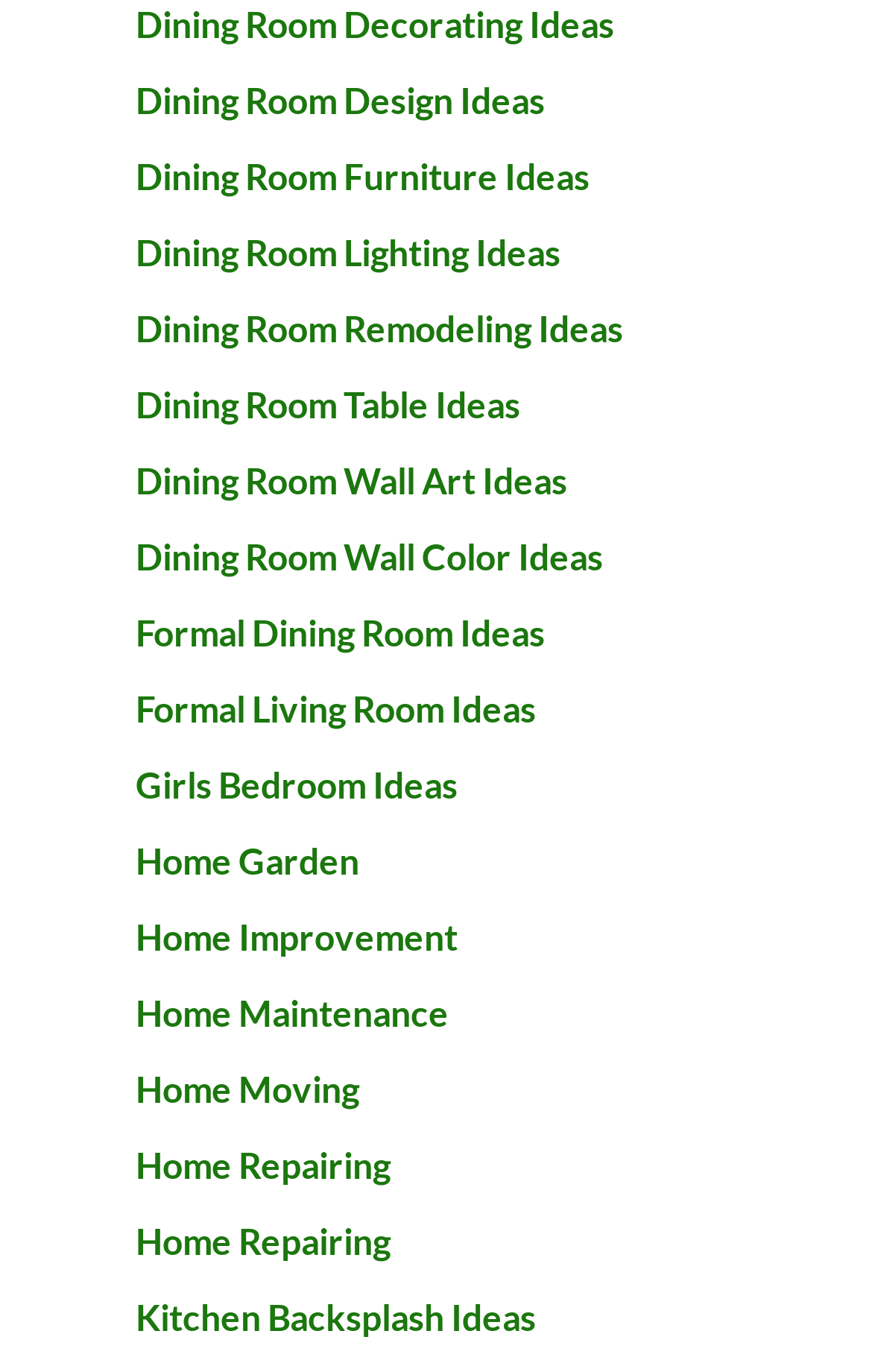Pinpoint the bounding box coordinates of the area that should be clicked to complete the following instruction: "Explore dining room decorating ideas". The coordinates must be given as four float numbers between 0 and 1, i.e., [left, top, right, bottom].

[0.155, 0.001, 0.704, 0.032]